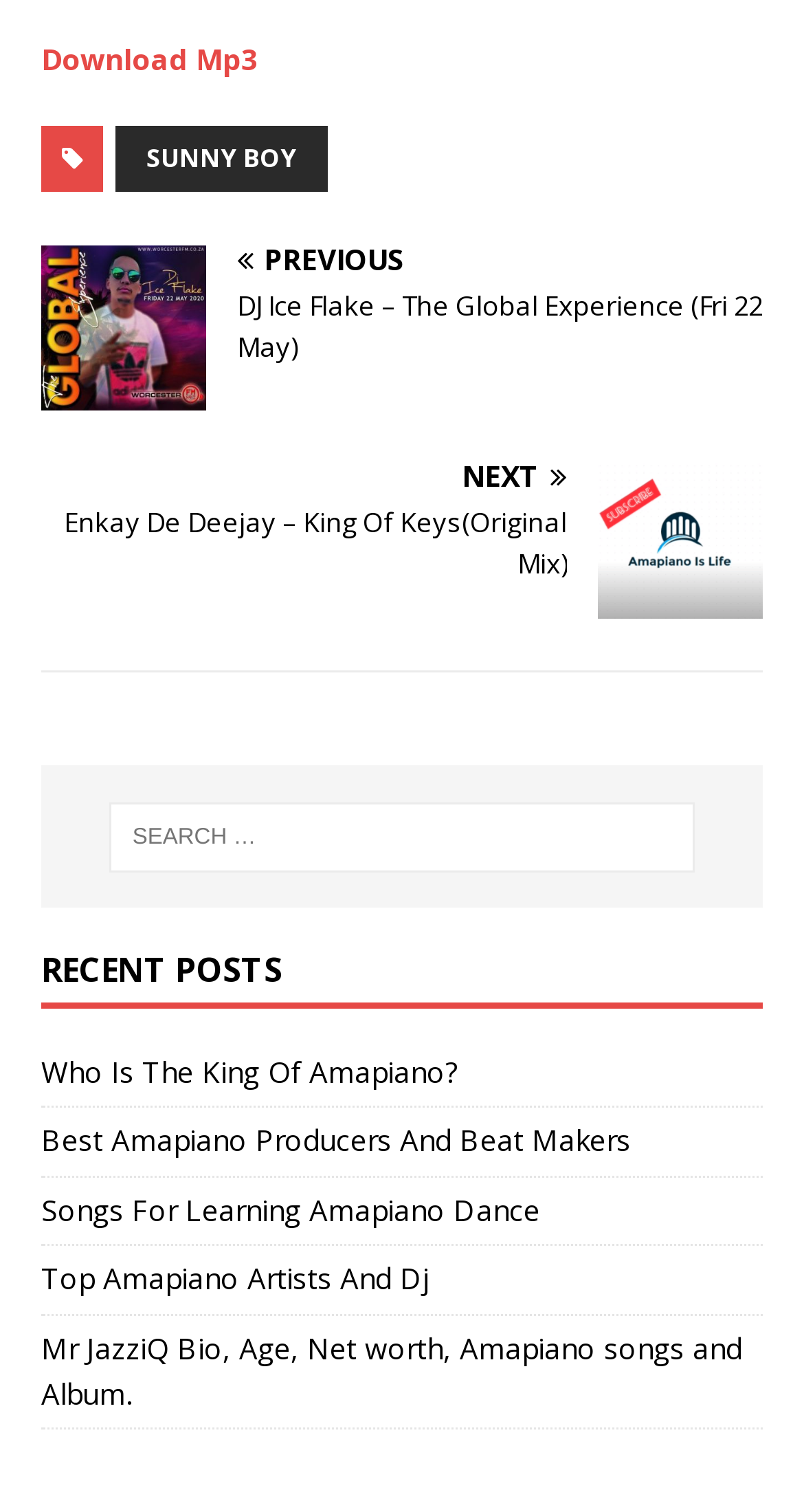What is the genre of music mentioned?
Using the image as a reference, deliver a detailed and thorough answer to the question.

Multiple links and posts on the webpage mention 'Amapiano', which suggests that the genre of music being discussed is Amapiano.